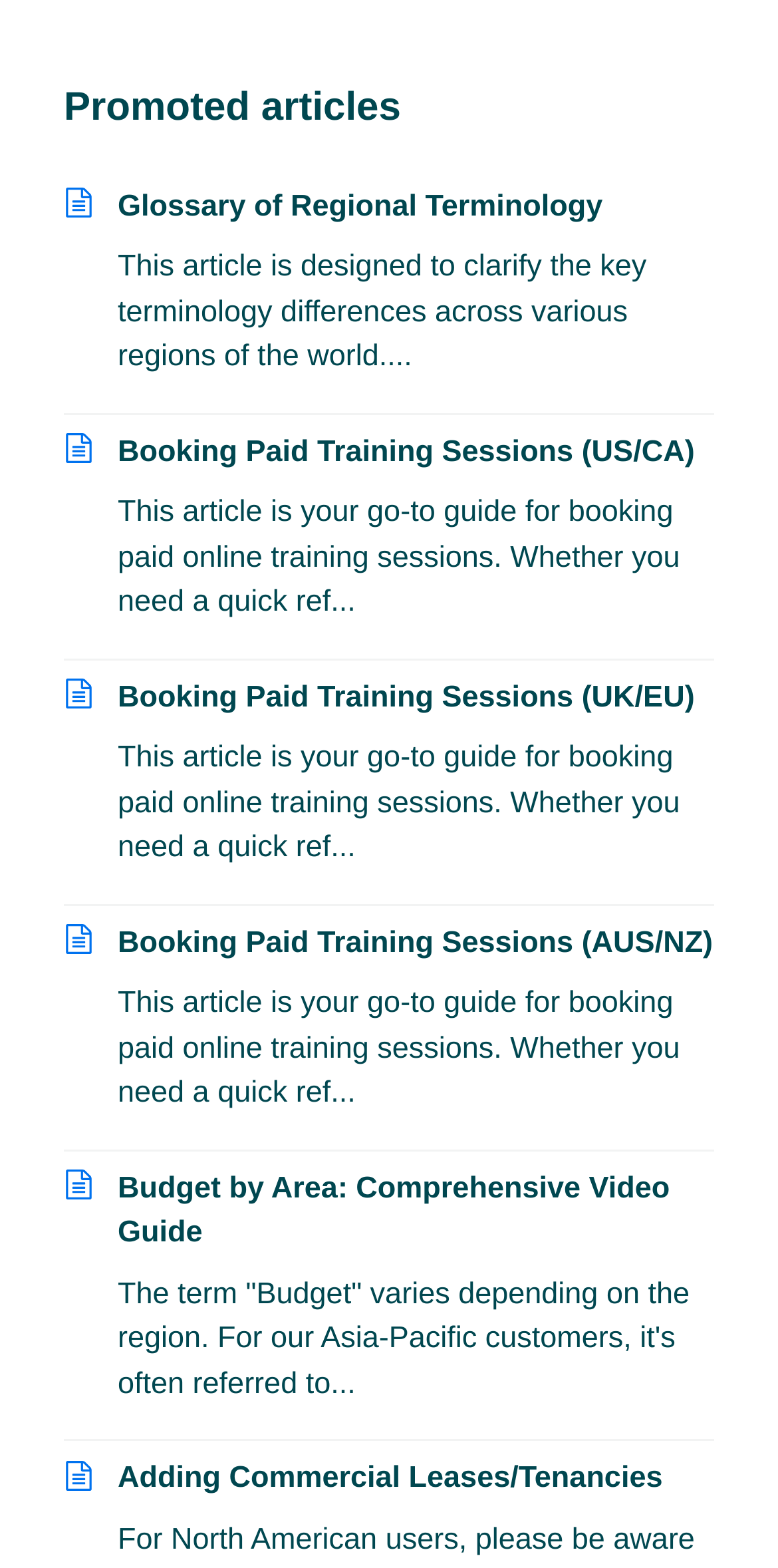Given the webpage screenshot and the description, determine the bounding box coordinates (top-left x, top-left y, bottom-right x, bottom-right y) that define the location of the UI element matching this description: Booking Paid Training Sessions (AUS/NZ)

[0.151, 0.59, 0.916, 0.612]